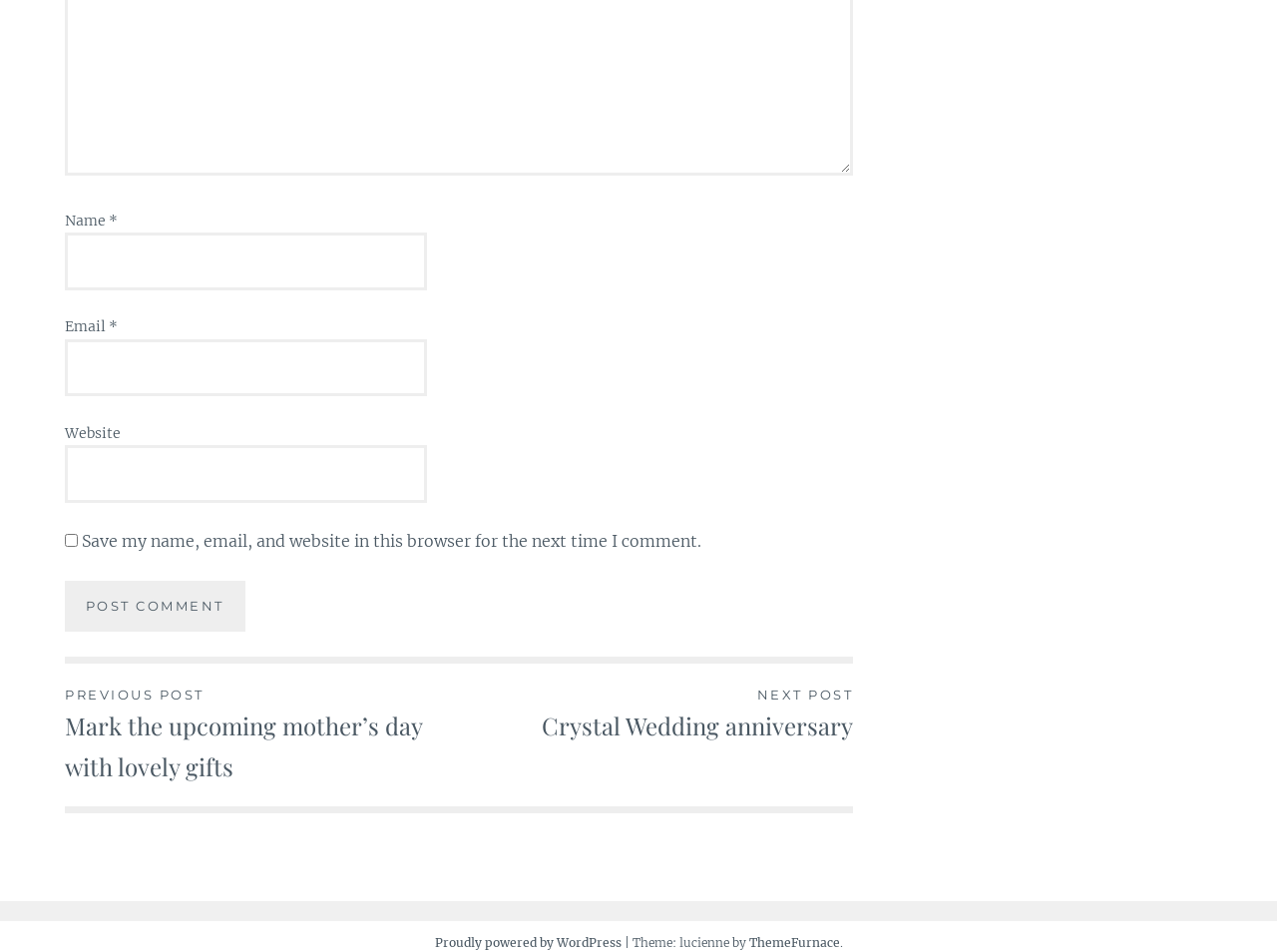Respond to the question below with a single word or phrase:
What is the text of the button?

Post Comment